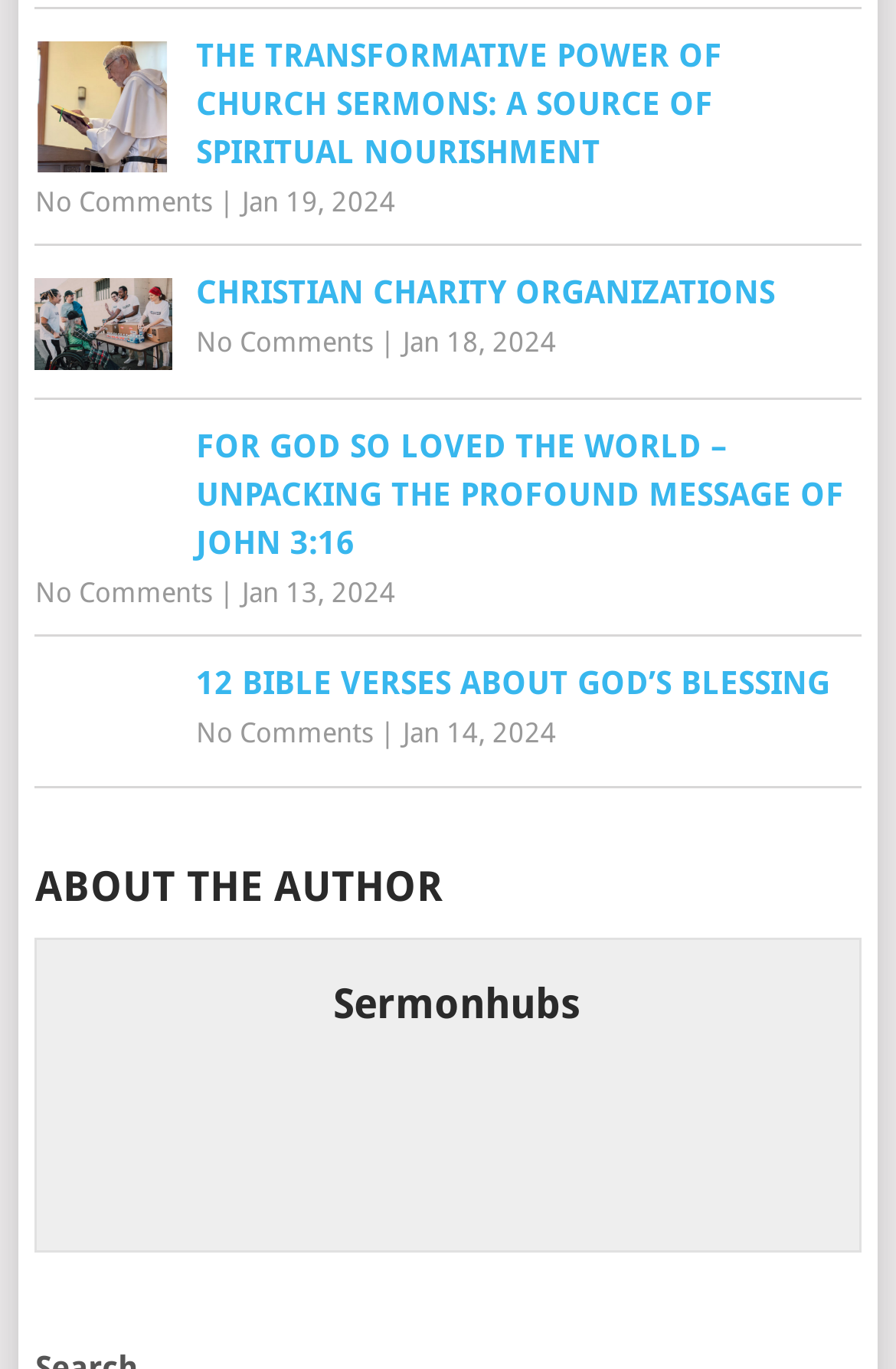Provide the bounding box coordinates of the section that needs to be clicked to accomplish the following instruction: "Read the article about John 3:16."

[0.039, 0.308, 0.961, 0.414]